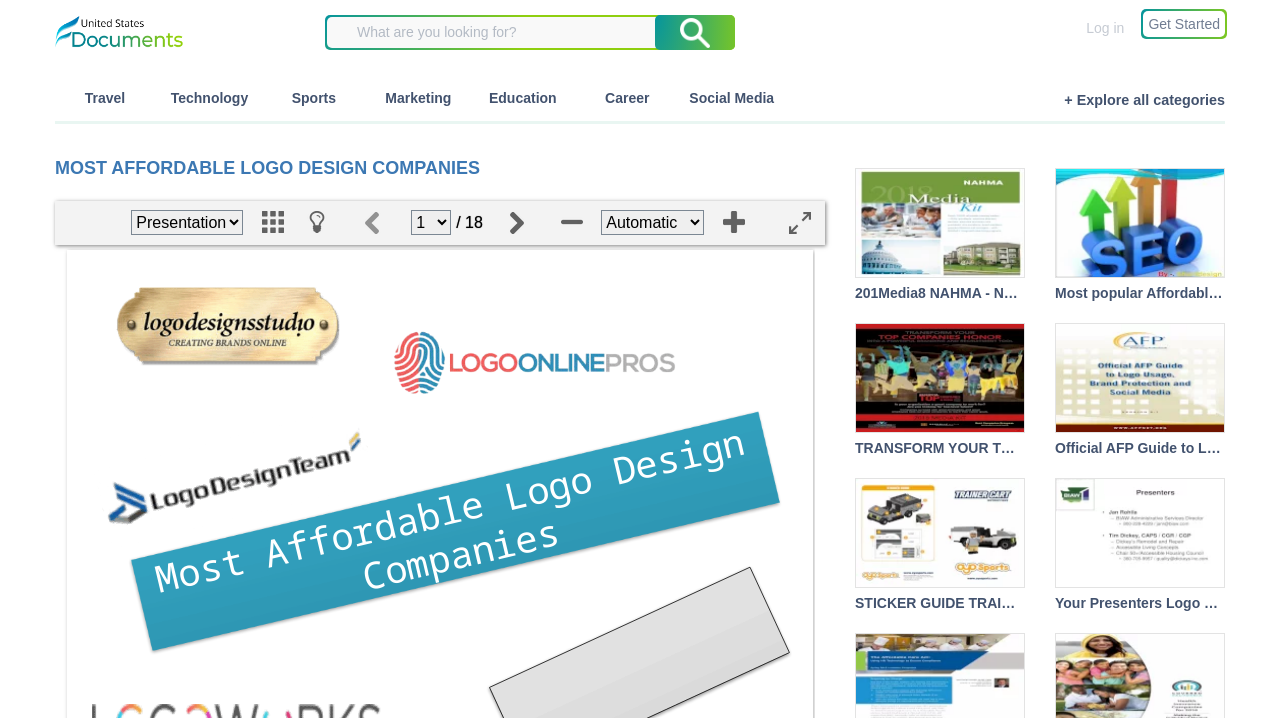Given the content of the image, can you provide a detailed answer to the question?
What is the purpose of the search box?

The search box is located at the top of the webpage and has a placeholder text 'What are you looking for?'. It is likely used to search for logo design companies or related information on the webpage.